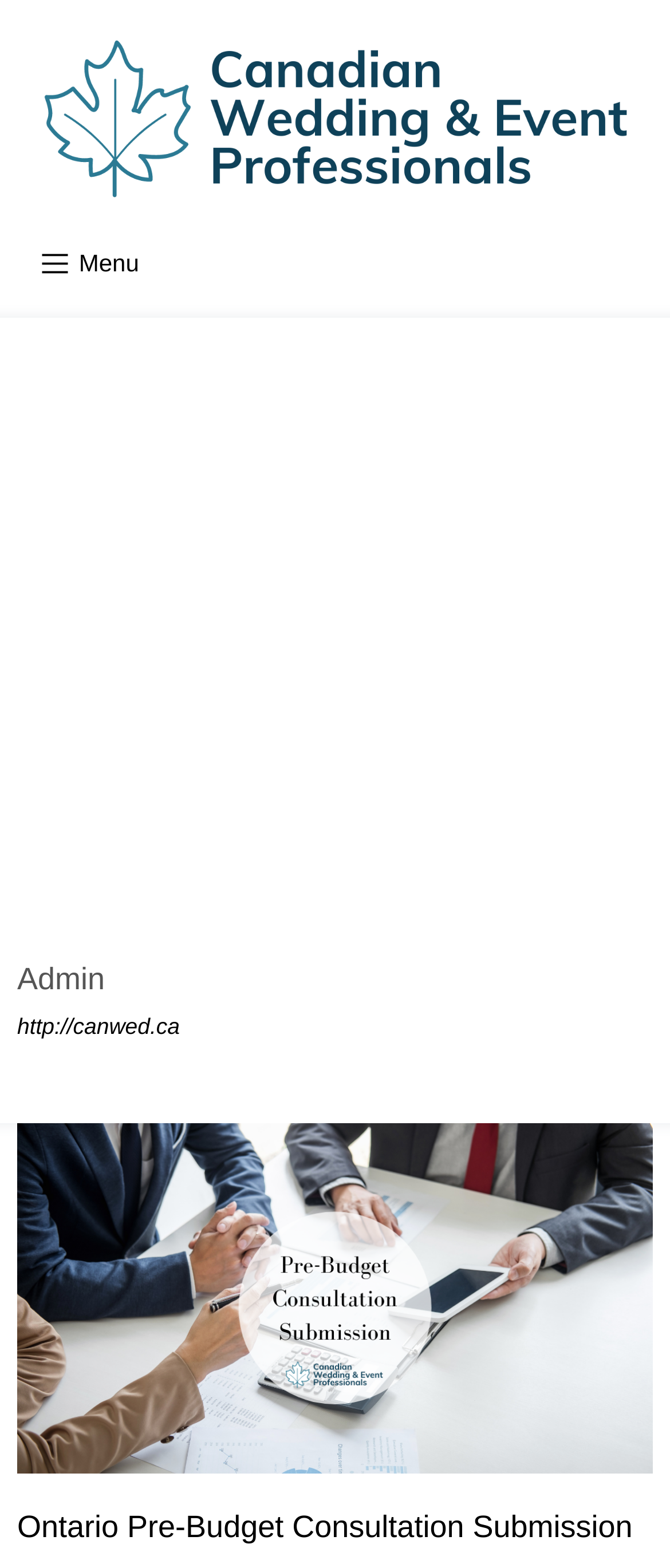Is there a menu button on the webpage?
Utilize the information in the image to give a detailed answer to the question.

A menu button can be found in the top-left corner of the webpage, represented by an icon with the text ' Menu'.